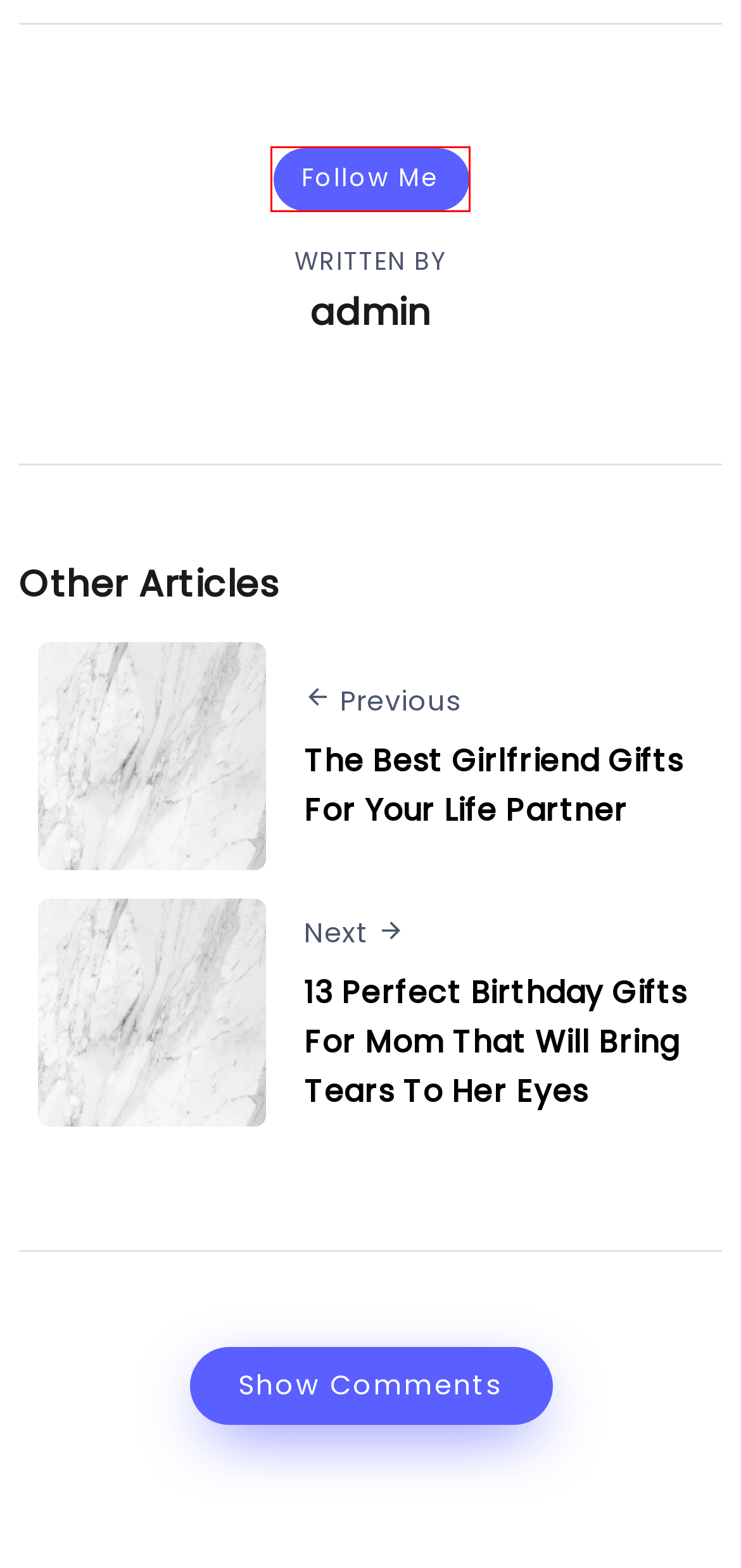Analyze the webpage screenshot with a red bounding box highlighting a UI element. Select the description that best matches the new webpage after clicking the highlighted element. Here are the options:
A. The Best Girlfriend Gifts For Your Life Partner - Greatest Gift Guide
B. Amazing Dad Gift Ideas That Will Make His Day - Greatest Gift Guide
C. 38 Best Gift Ideas For Mom That Will Make Her Day! - Greatest Gift Guide
D. 13 Perfect Birthday Gifts For Mom That Will Bring Tears To Her Eyes - Greatest Gift Guide
E. admin, Author at My Blog
F. Greatest Gift Guide
G. The Best Gift for Her: How to Make Her Fall in Love with You - Greatest Gift Guide
H. Best Gift Ideas For Dad This Year! - Greatest Gift Guide

E